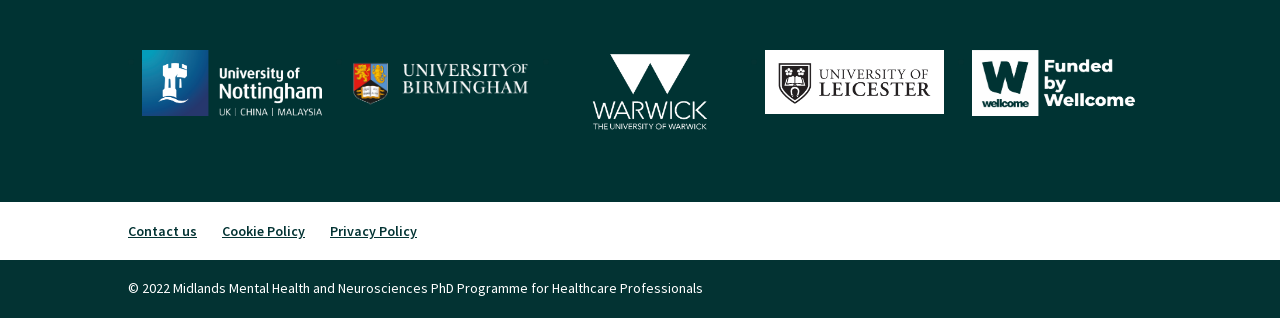Please respond in a single word or phrase: 
How many university links are on the webpage?

4